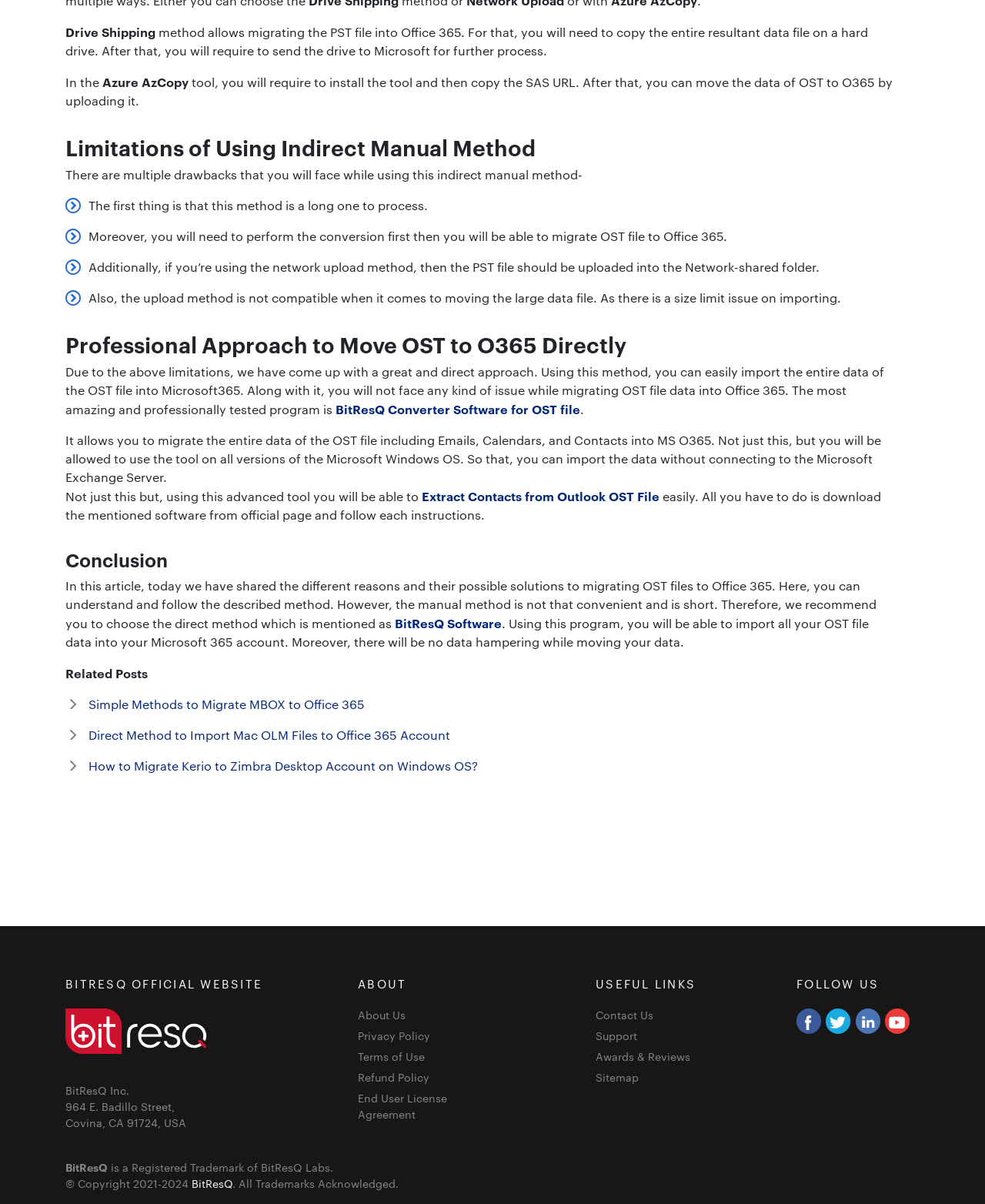Locate the bounding box coordinates of the clickable part needed for the task: "Click the 'Extract Contacts from Outlook OST File' link".

[0.428, 0.405, 0.67, 0.419]